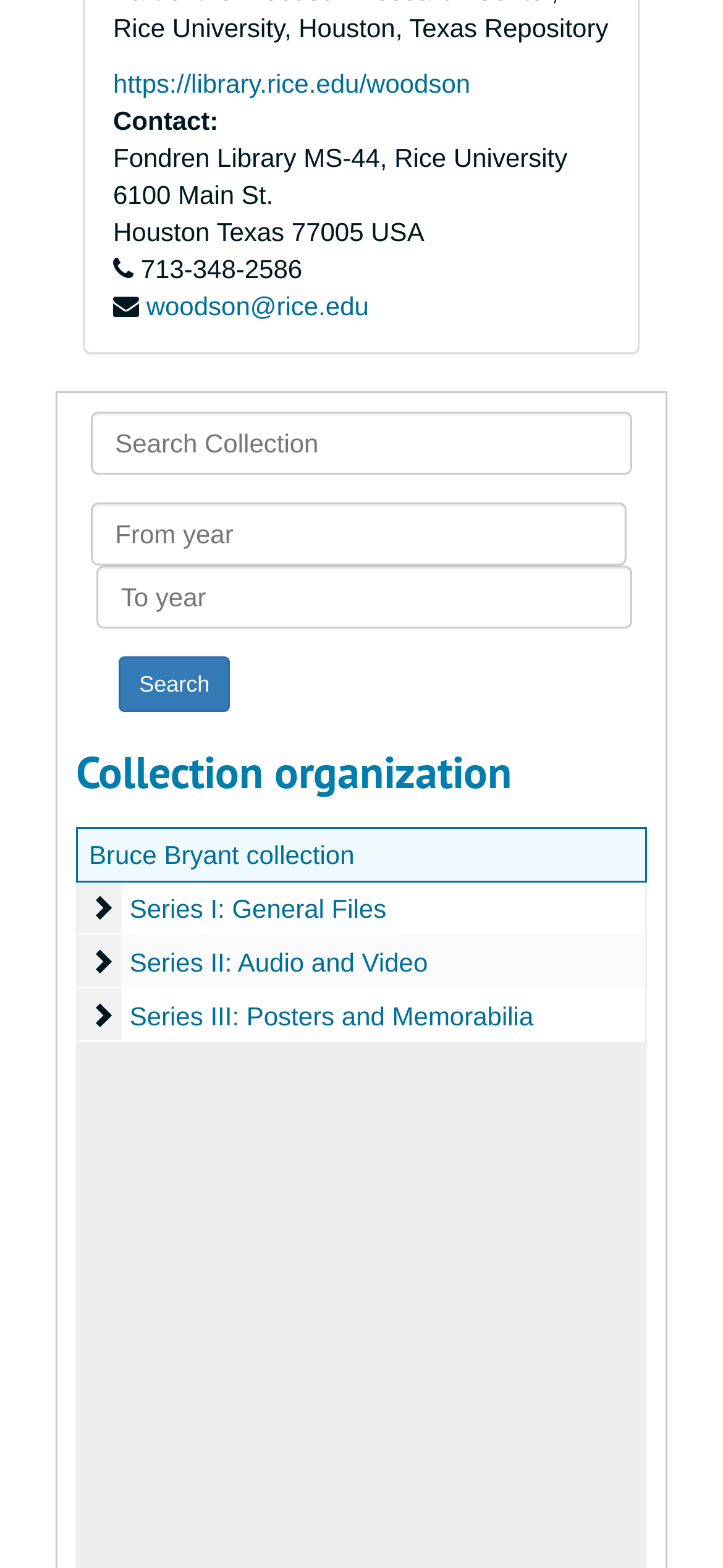Using the webpage screenshot, find the UI element described by Series II: Audio and Video. Provide the bounding box coordinates in the format (top-left x, top-left y, bottom-right x, bottom-right y), ensuring all values are floating point numbers between 0 and 1.

[0.179, 0.604, 0.592, 0.623]